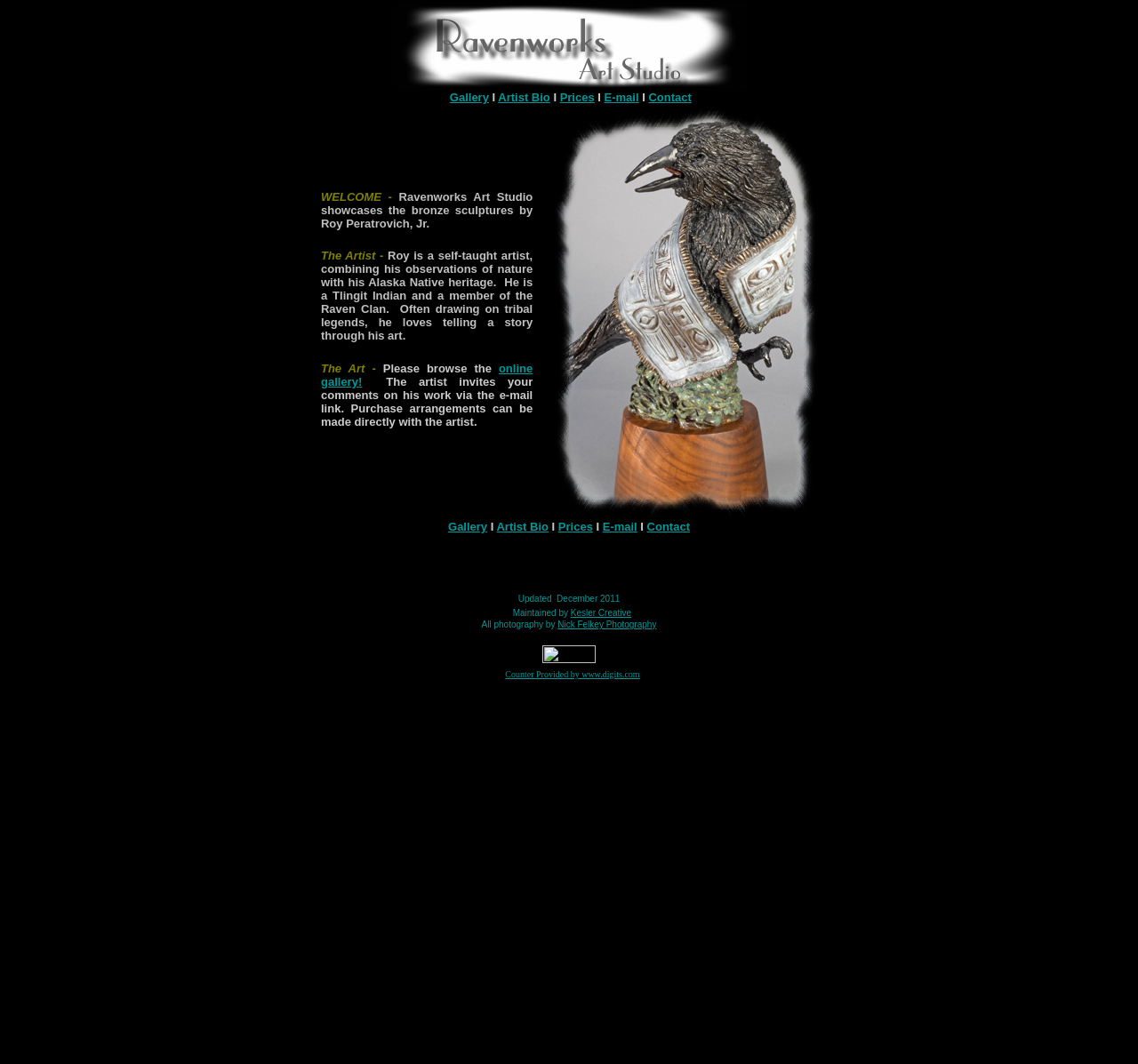What is the link to the online gallery?
Answer the question based on the image using a single word or a brief phrase.

online gallery!